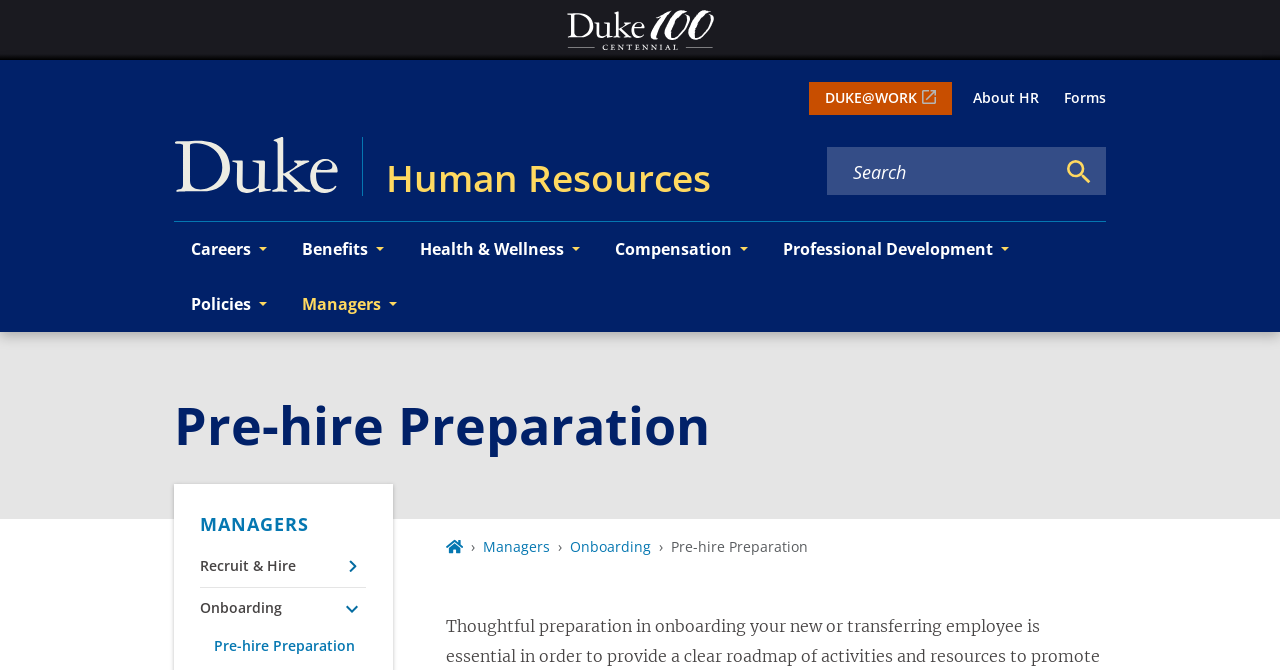What is the name of the HR department?
Please answer the question with a detailed and comprehensive explanation.

The link at the top center of the webpage reads 'Duke University Human Resources', which is likely the name of the HR department or the webpage's owner.